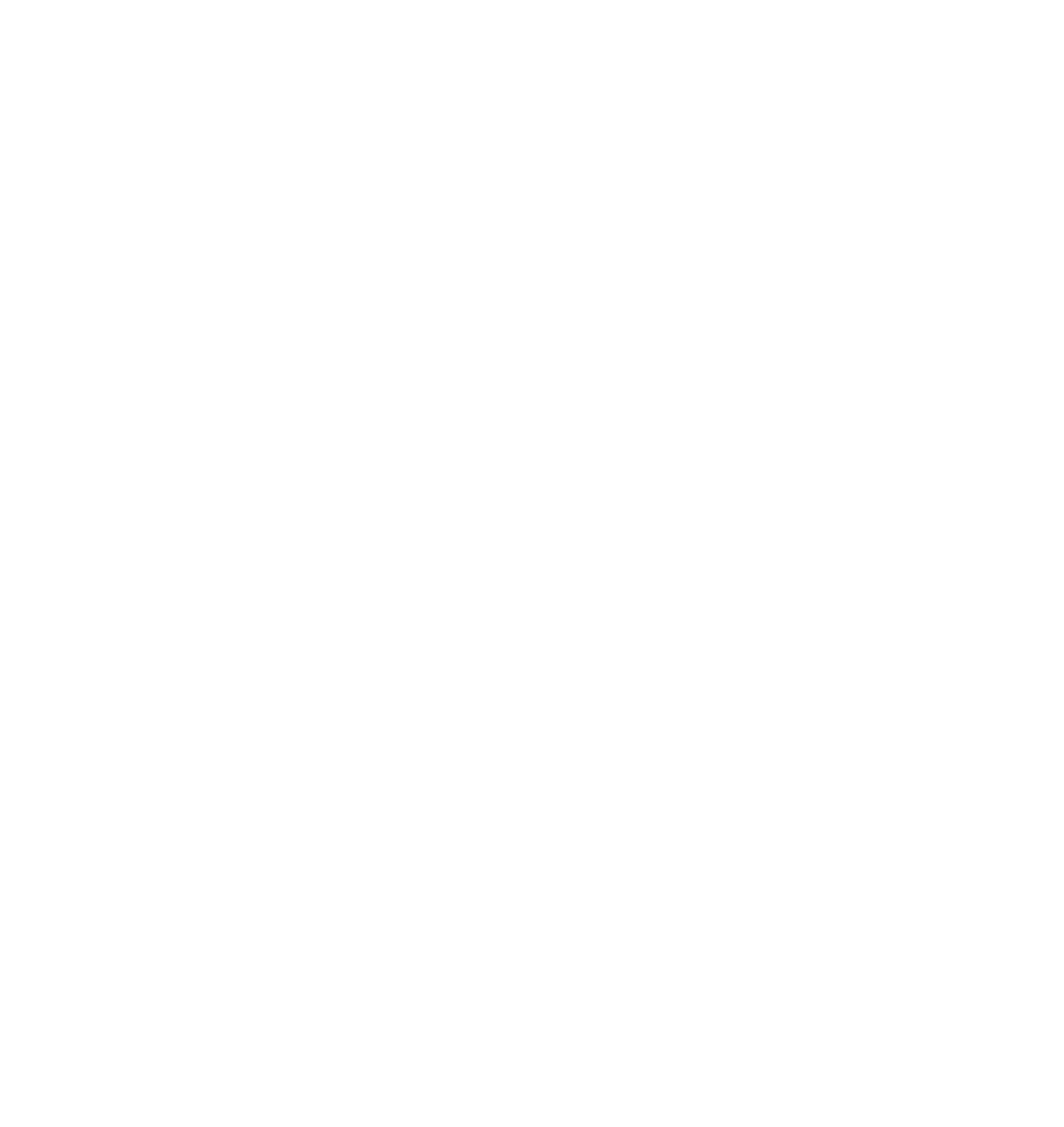Give the bounding box coordinates for the element described by: "Campus Safety & Security".

[0.746, 0.772, 0.85, 0.783]